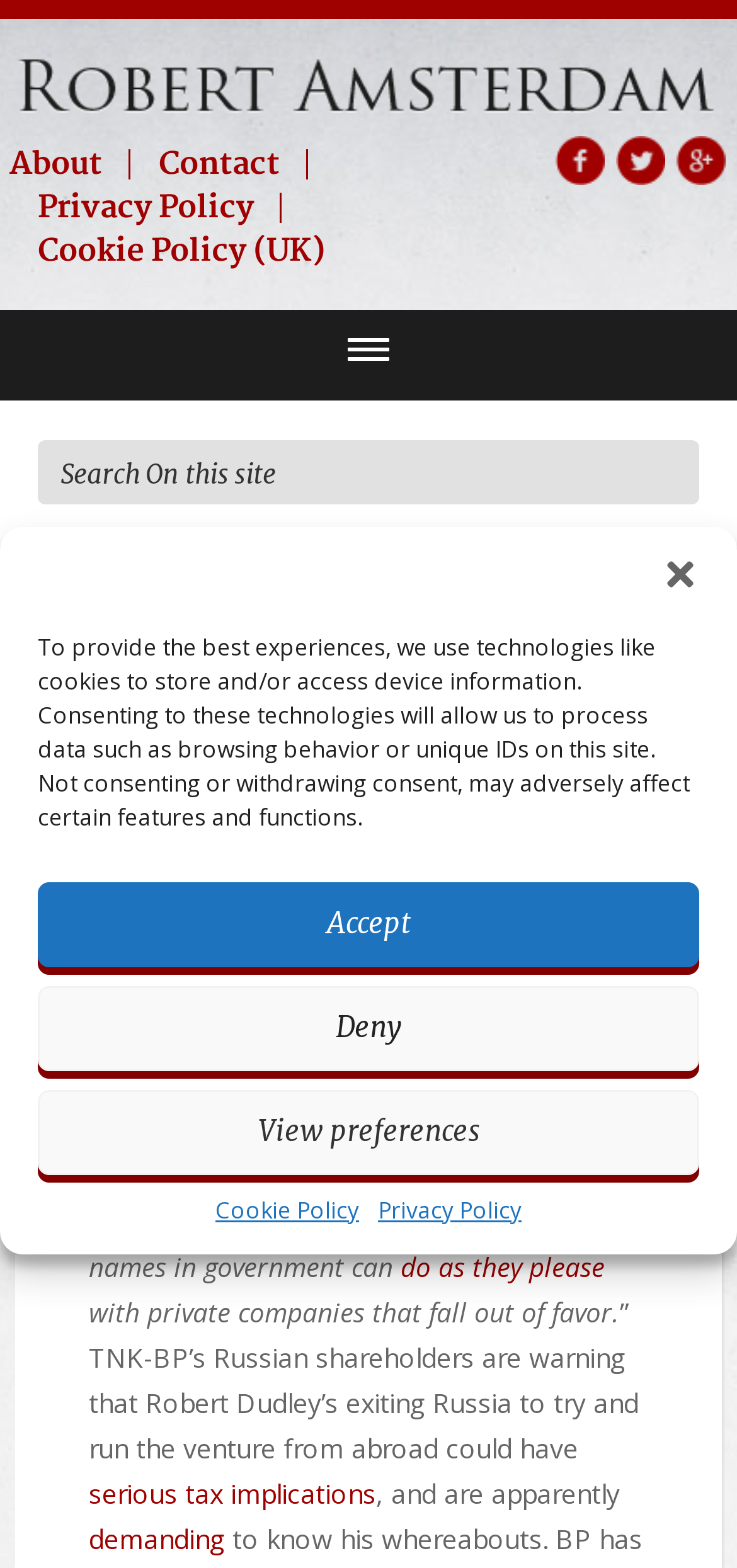Using the webpage screenshot, locate the HTML element that fits the following description and provide its bounding box: "Cookie Policy (UK)".

[0.013, 0.142, 0.479, 0.178]